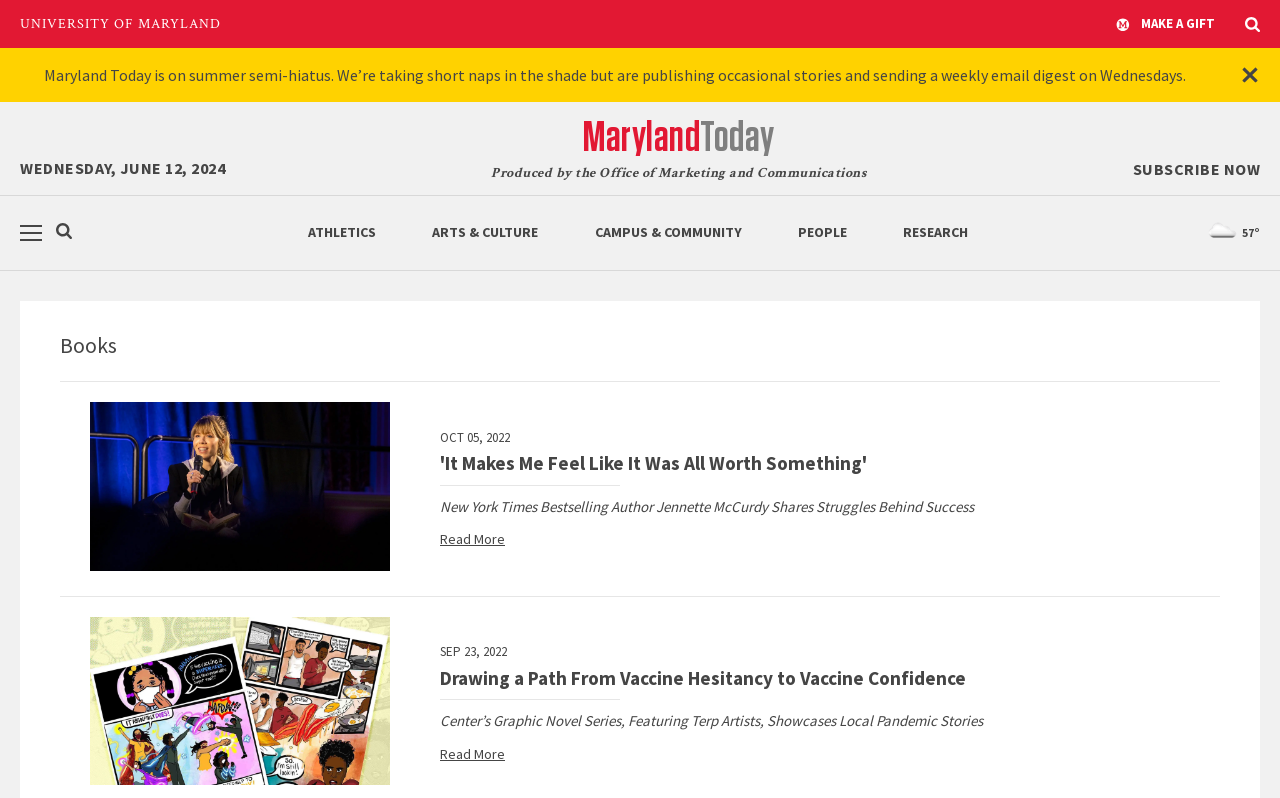How many navigation options are available?
Using the image as a reference, answer the question with a short word or phrase.

More